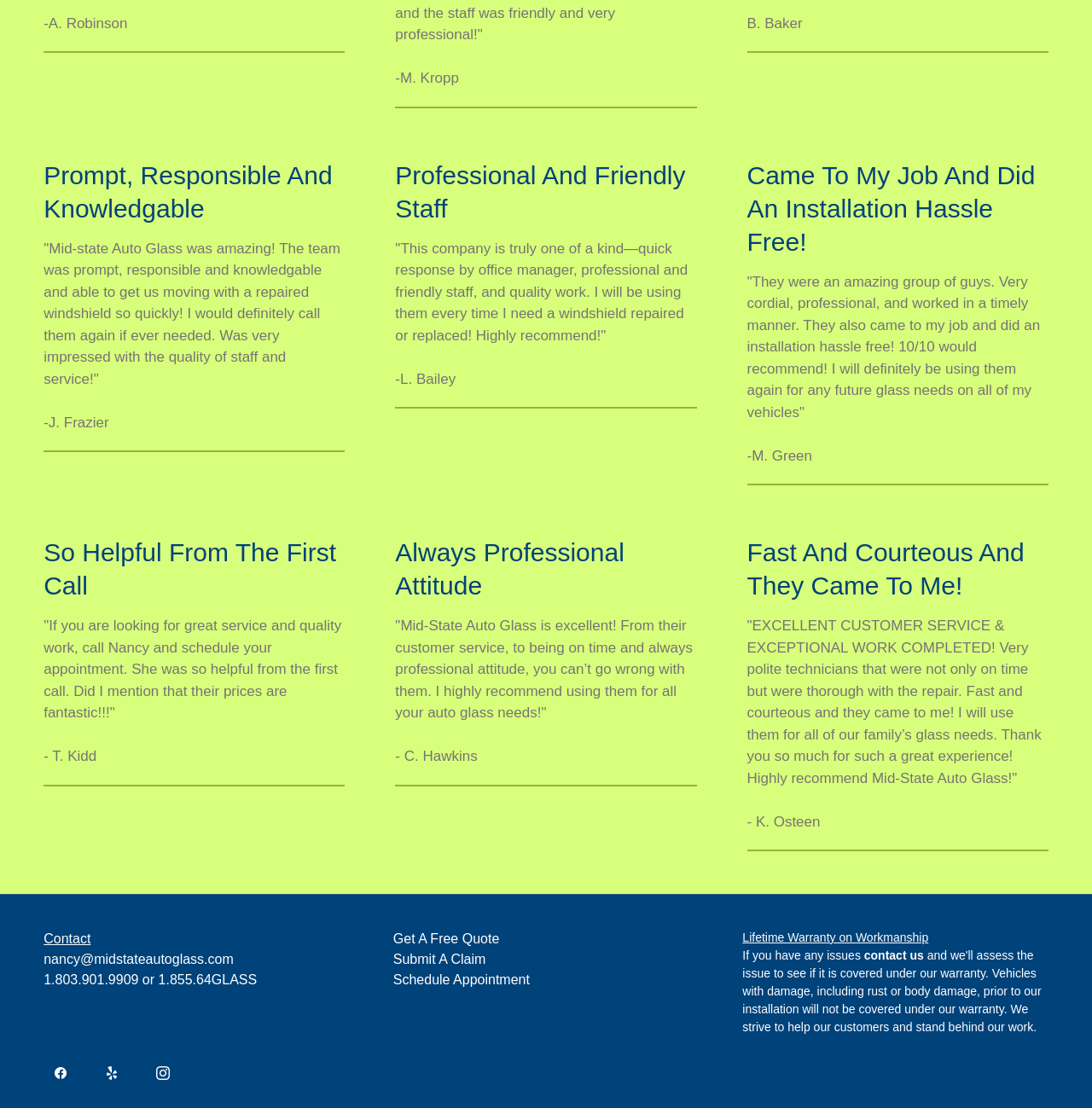Find the bounding box coordinates of the clickable region needed to perform the following instruction: "Click the 'nancy@midstateautoglass.com' email link". The coordinates should be provided as four float numbers between 0 and 1, i.e., [left, top, right, bottom].

[0.04, 0.882, 0.214, 0.895]